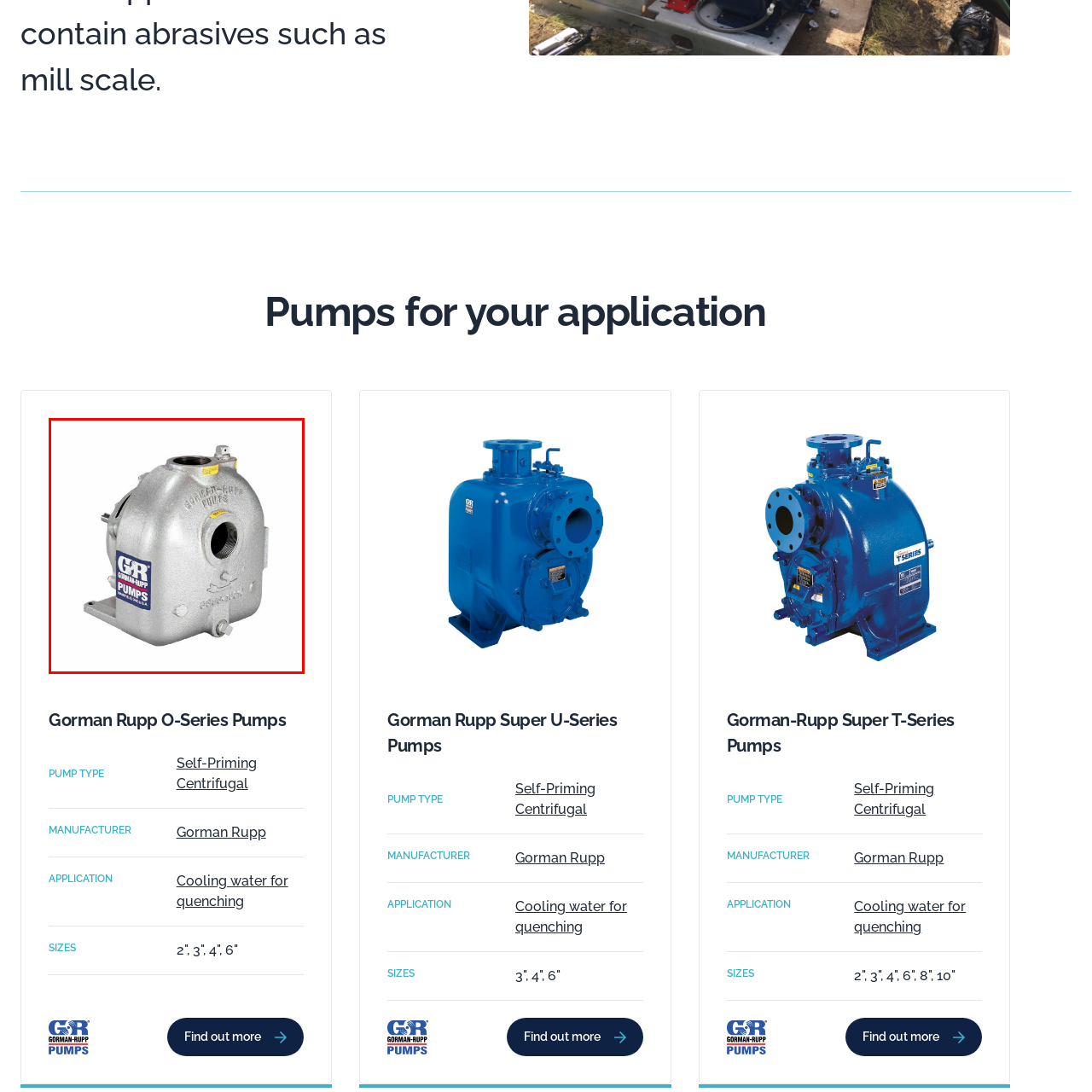What type of pump is shown in the image?
Examine the image within the red bounding box and give a comprehensive response.

The caption describes the pump as a 'self-priming centrifugal pump', which suggests that it is a type of centrifugal pump designed for specific applications.